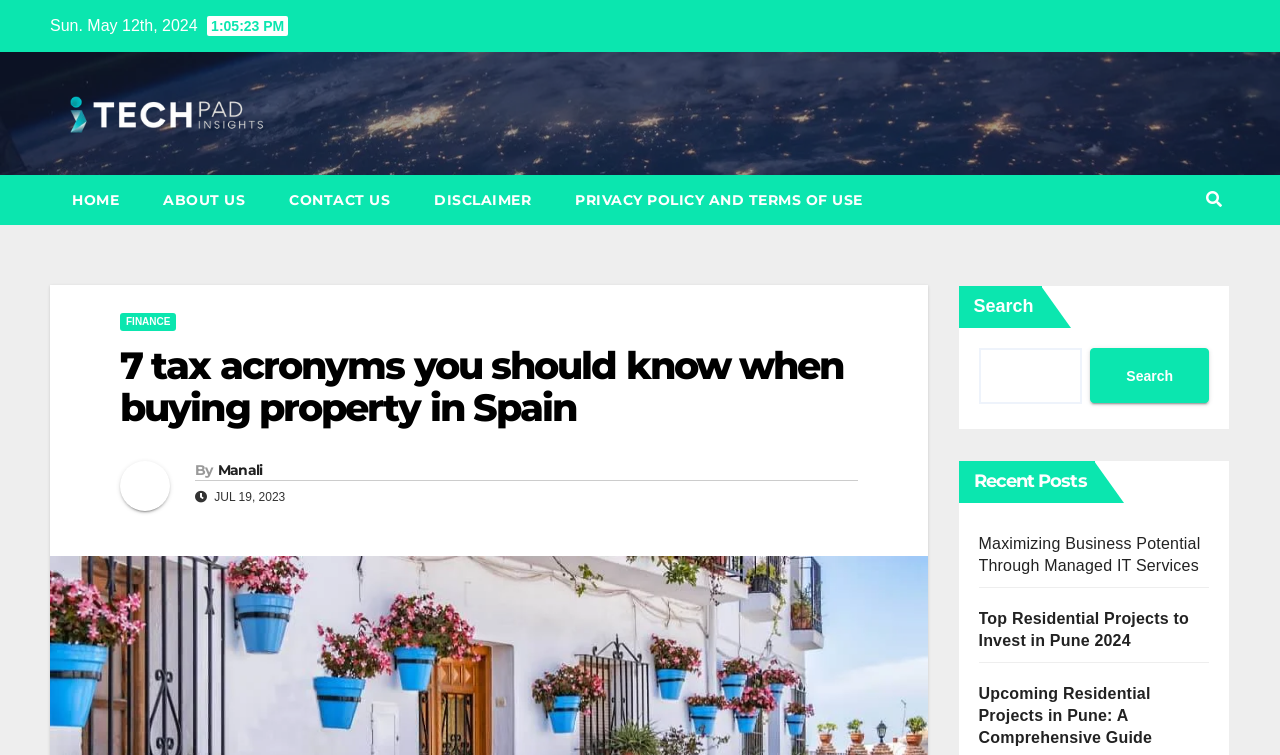Please indicate the bounding box coordinates for the clickable area to complete the following task: "Click on the 'HOME' link". The coordinates should be specified as four float numbers between 0 and 1, i.e., [left, top, right, bottom].

[0.039, 0.232, 0.11, 0.299]